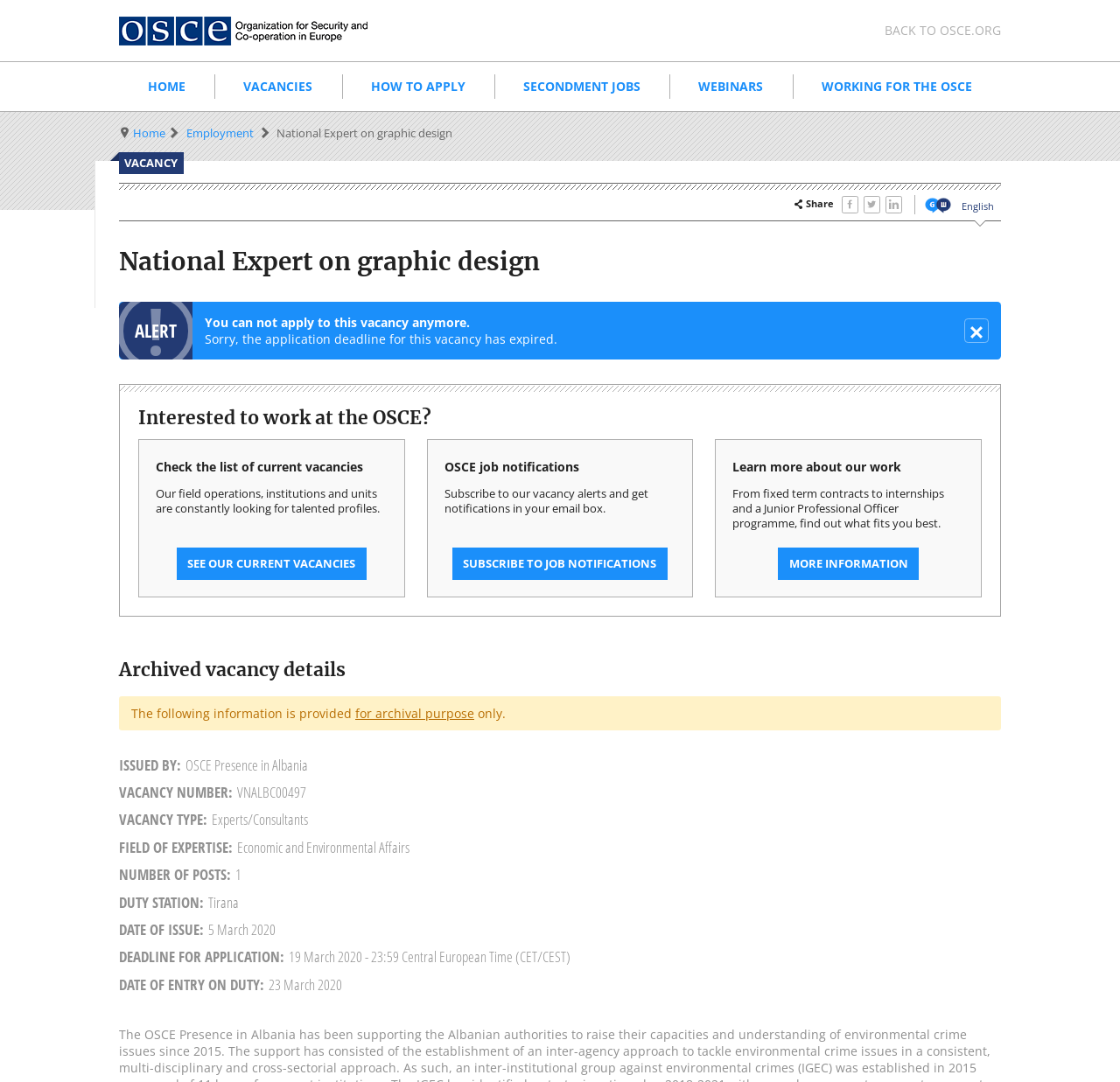Please determine the bounding box coordinates of the section I need to click to accomplish this instruction: "Click on the 'SEE OUR CURRENT VACANCIES' link".

[0.158, 0.506, 0.327, 0.536]